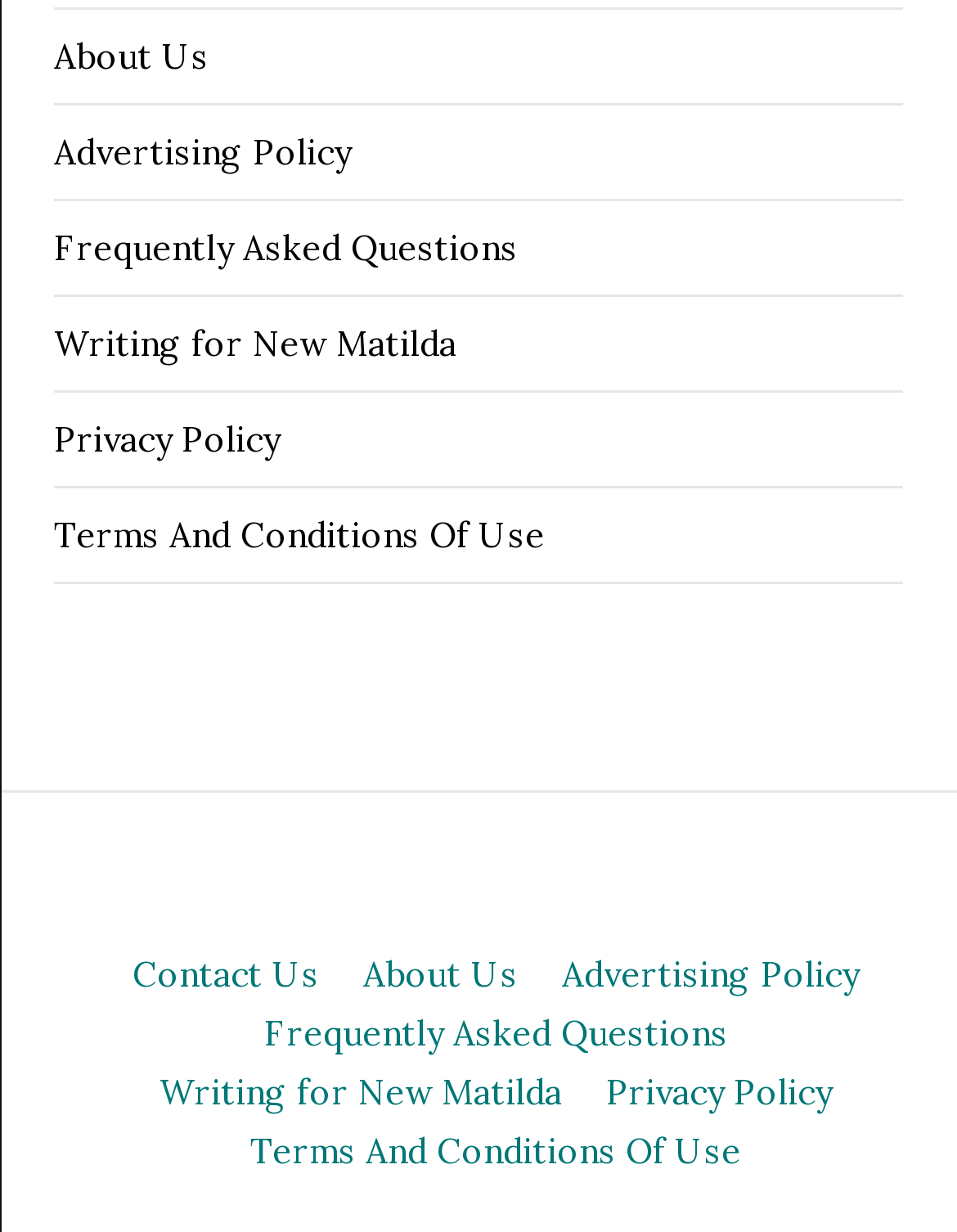Provide the bounding box coordinates of the HTML element this sentence describes: "Terms And Conditions Of Use". The bounding box coordinates consist of four float numbers between 0 and 1, i.e., [left, top, right, bottom].

[0.262, 0.915, 0.774, 0.951]